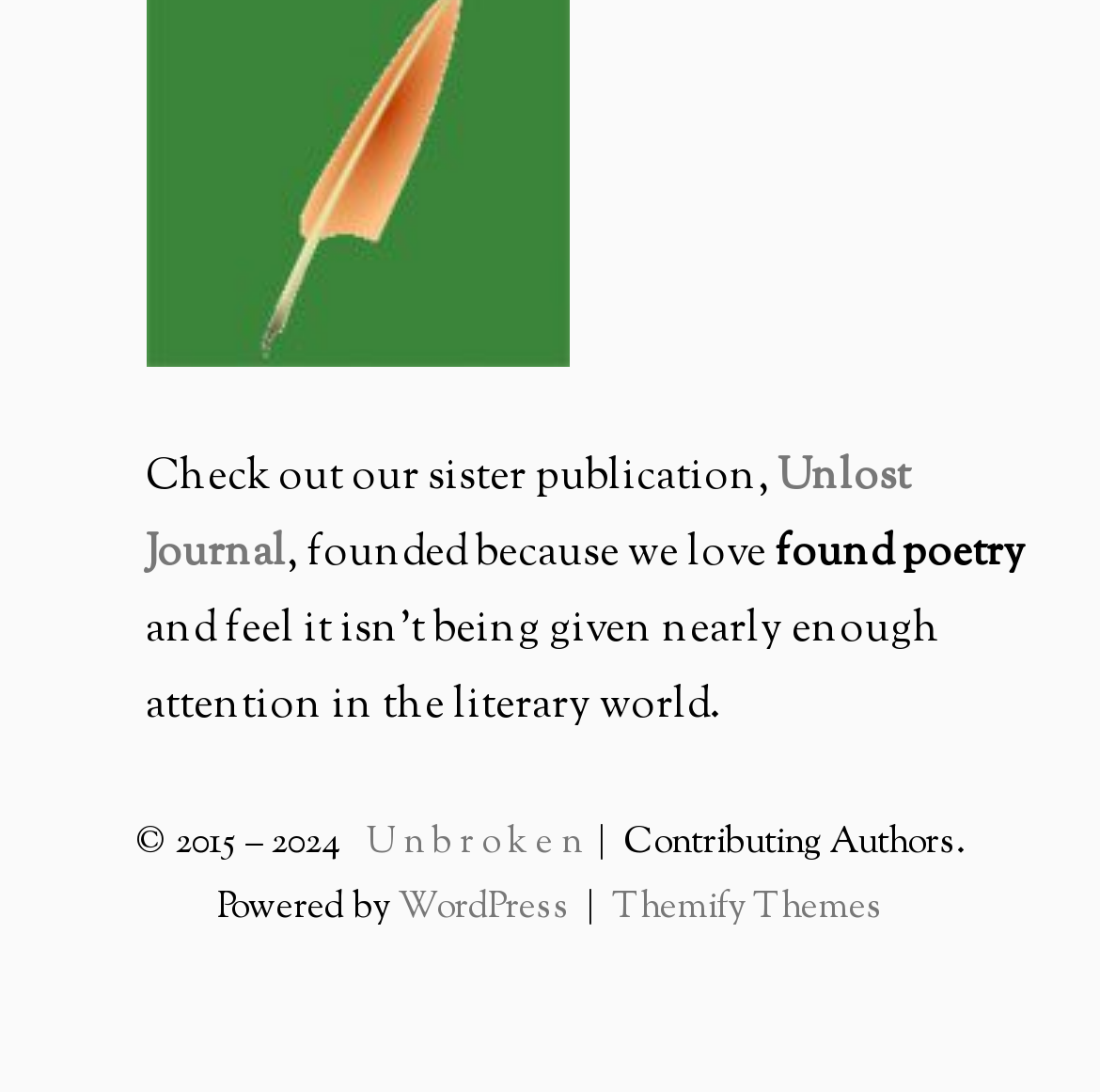What is the copyright year range?
Give a single word or phrase answer based on the content of the image.

2015 – 2024